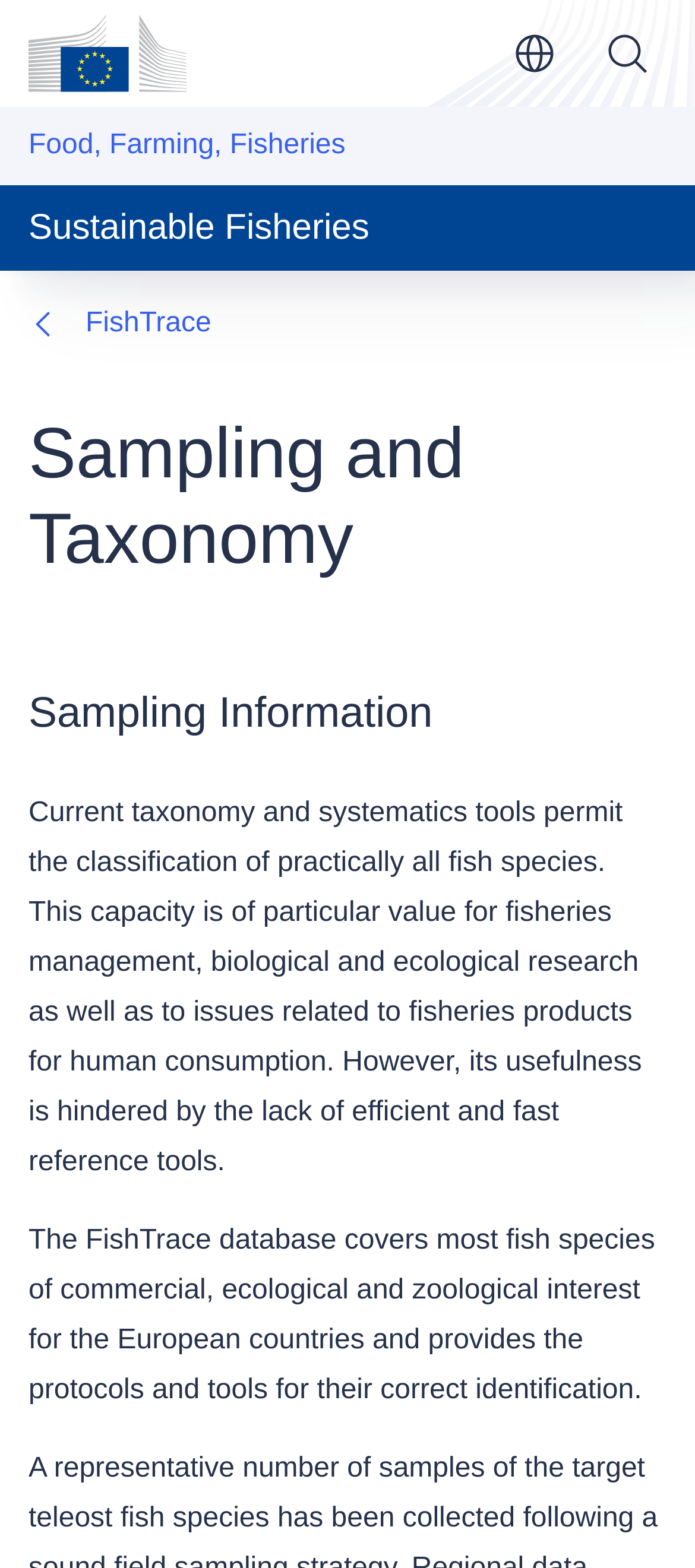Write a detailed summary of the webpage, including text, images, and layout.

The webpage is about "Sampling and Taxonomy" related to fisheries, provided by the European Commission. At the top left, there is a link to "Skip to main content" and a link to the "Home" page of the European Commission, accompanied by the European Commission logo. To the right of these links, there is a button to change the language, currently set to English, with a small flag icon representing the language.

Below these top-level elements, there is a search bar on the right side, with a link to activate the search function. On the left side, there are links to related topics, including "Food, Farming, Fisheries" and "FishTrace", which is part of the navigation path indicated by "You are here:".

The main content of the page is divided into sections, with a heading "Sampling and Taxonomy" at the top. Below this heading, there is a subheading "Sampling Information" followed by two paragraphs of text. The first paragraph explains the importance of taxonomy and systematics tools for fisheries management and research, while the second paragraph describes the FishTrace database, which provides protocols and tools for identifying fish species of commercial, ecological, and zoological interest.